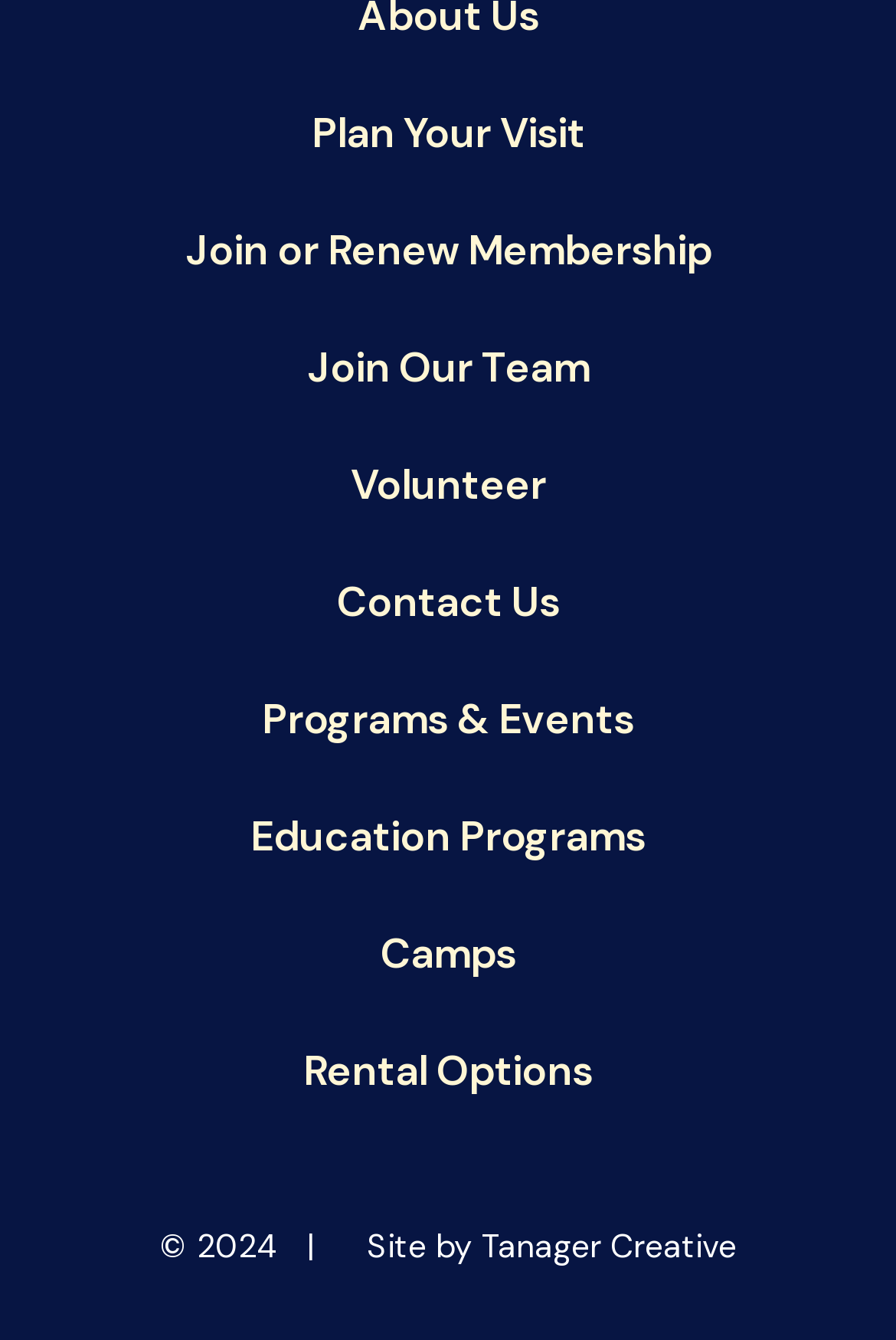Determine the bounding box coordinates of the clickable region to follow the instruction: "Learn about education programs".

[0.279, 0.609, 0.721, 0.646]